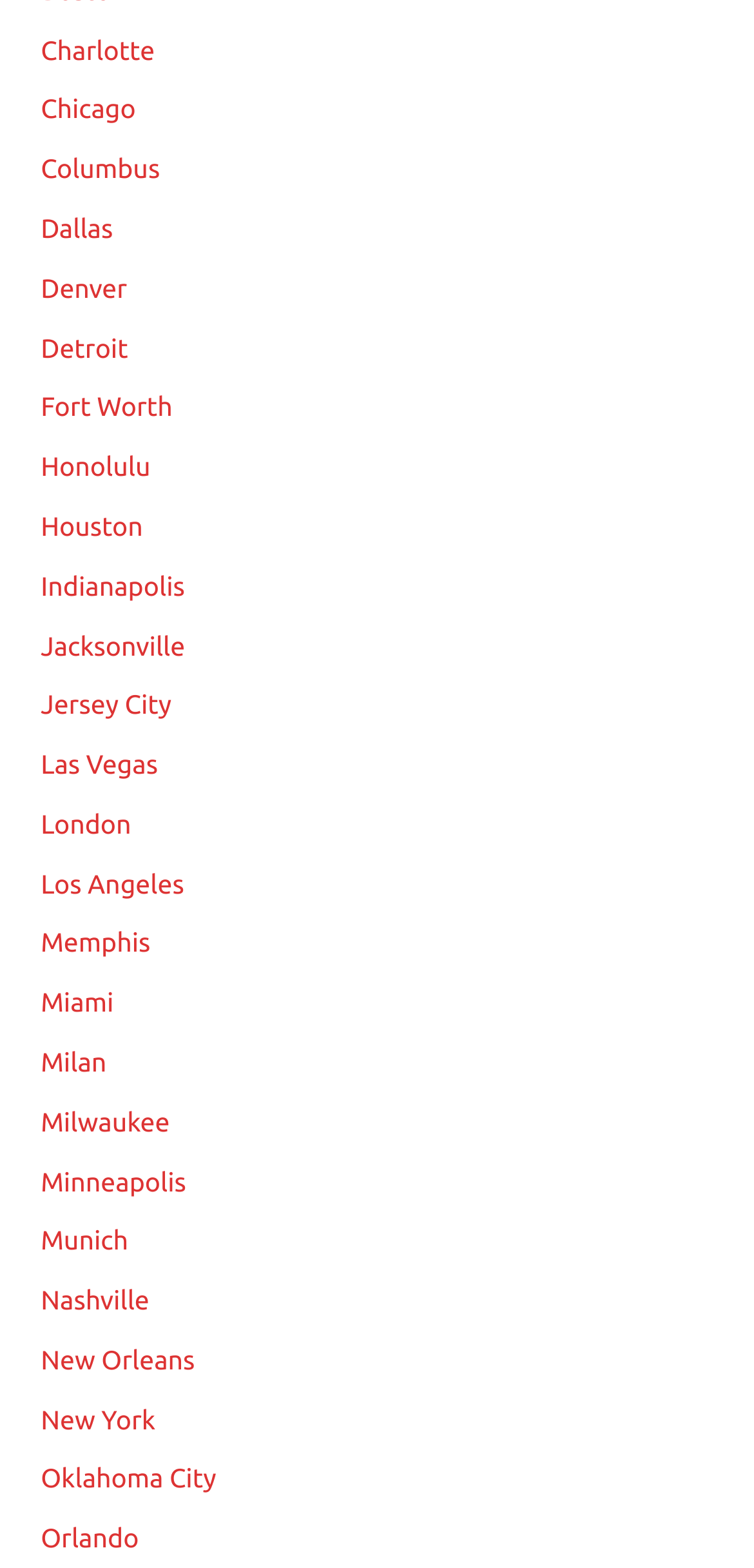Pinpoint the bounding box coordinates of the element that must be clicked to accomplish the following instruction: "go to Columbus". The coordinates should be in the format of four float numbers between 0 and 1, i.e., [left, top, right, bottom].

[0.054, 0.098, 0.212, 0.118]